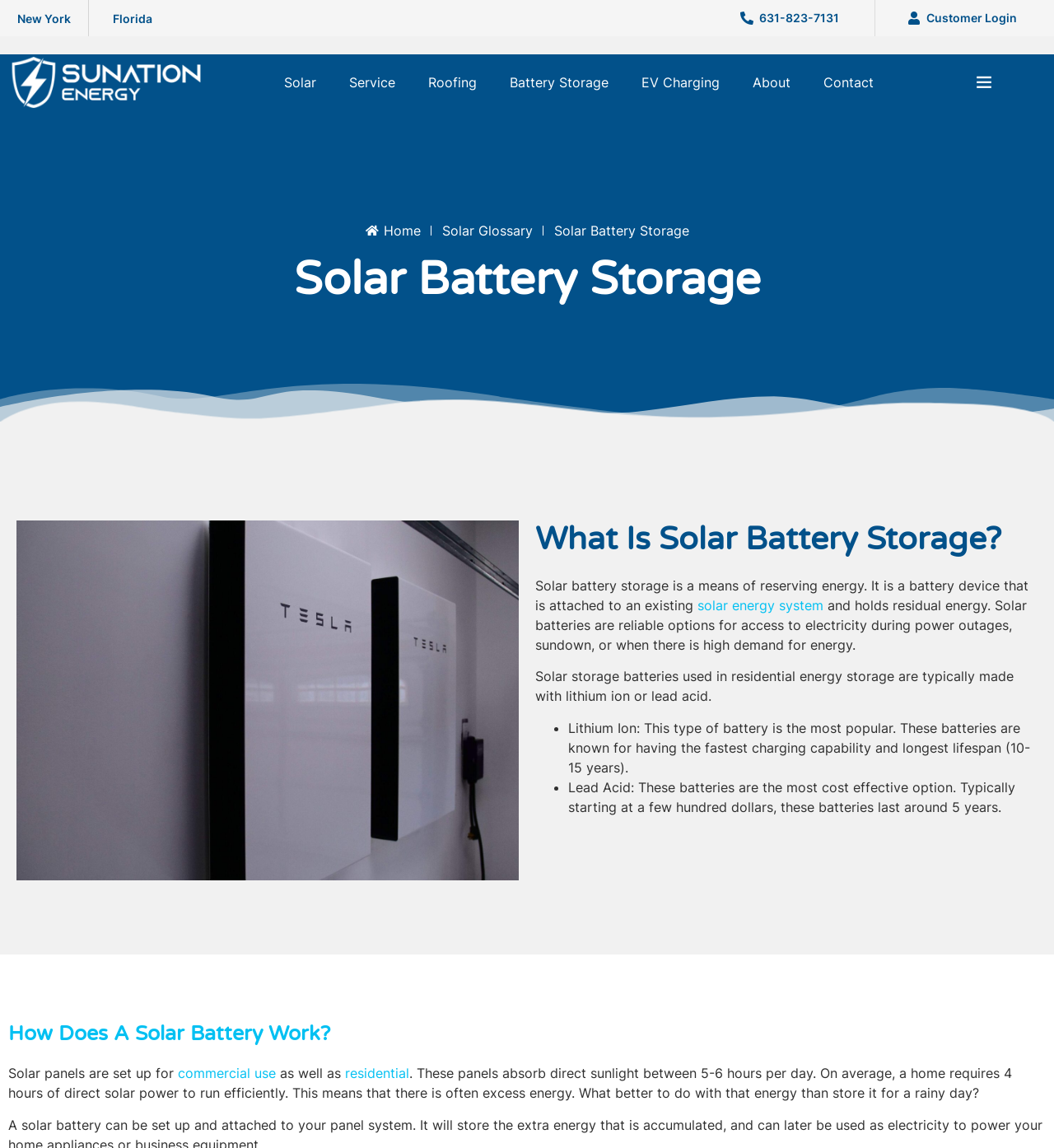What is the typical lifespan of Lithium Ion solar storage batteries?
Based on the image, provide your answer in one word or phrase.

10-15 years